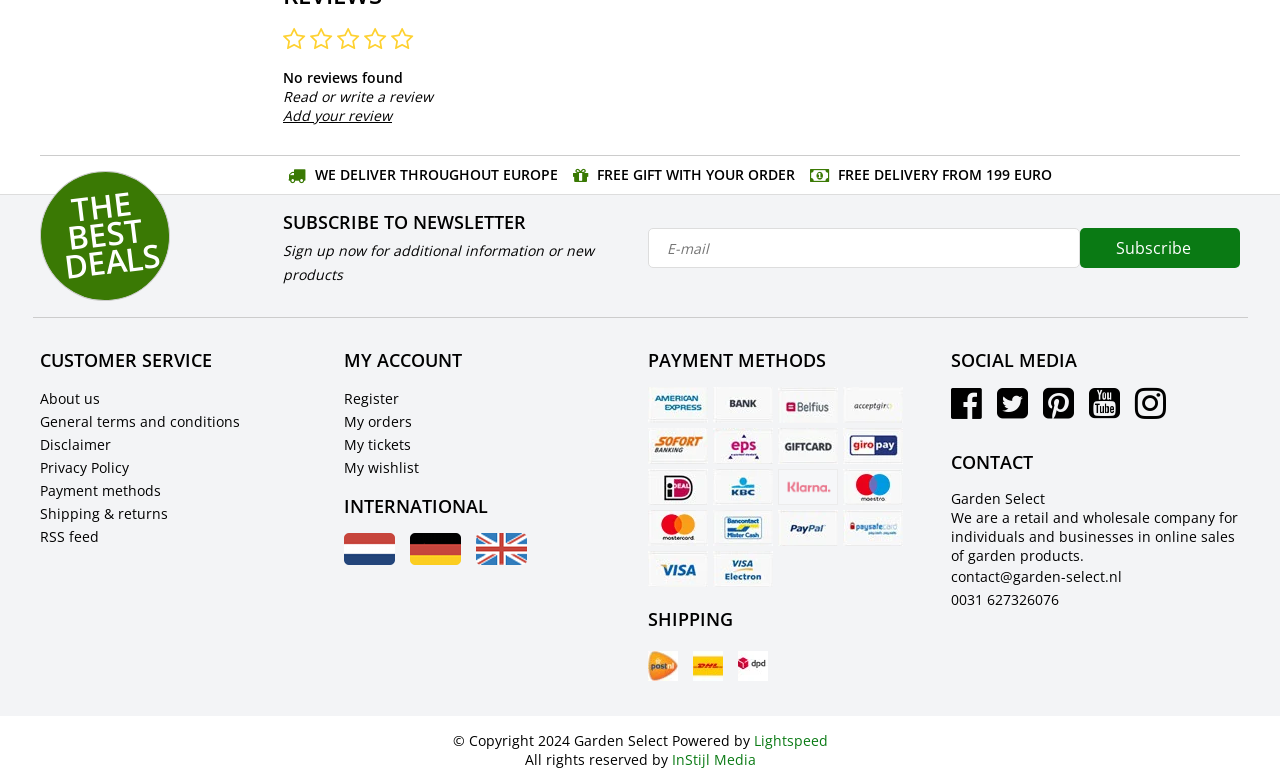How can I contact the company?
Your answer should be a single word or phrase derived from the screenshot.

Contact form or phone number